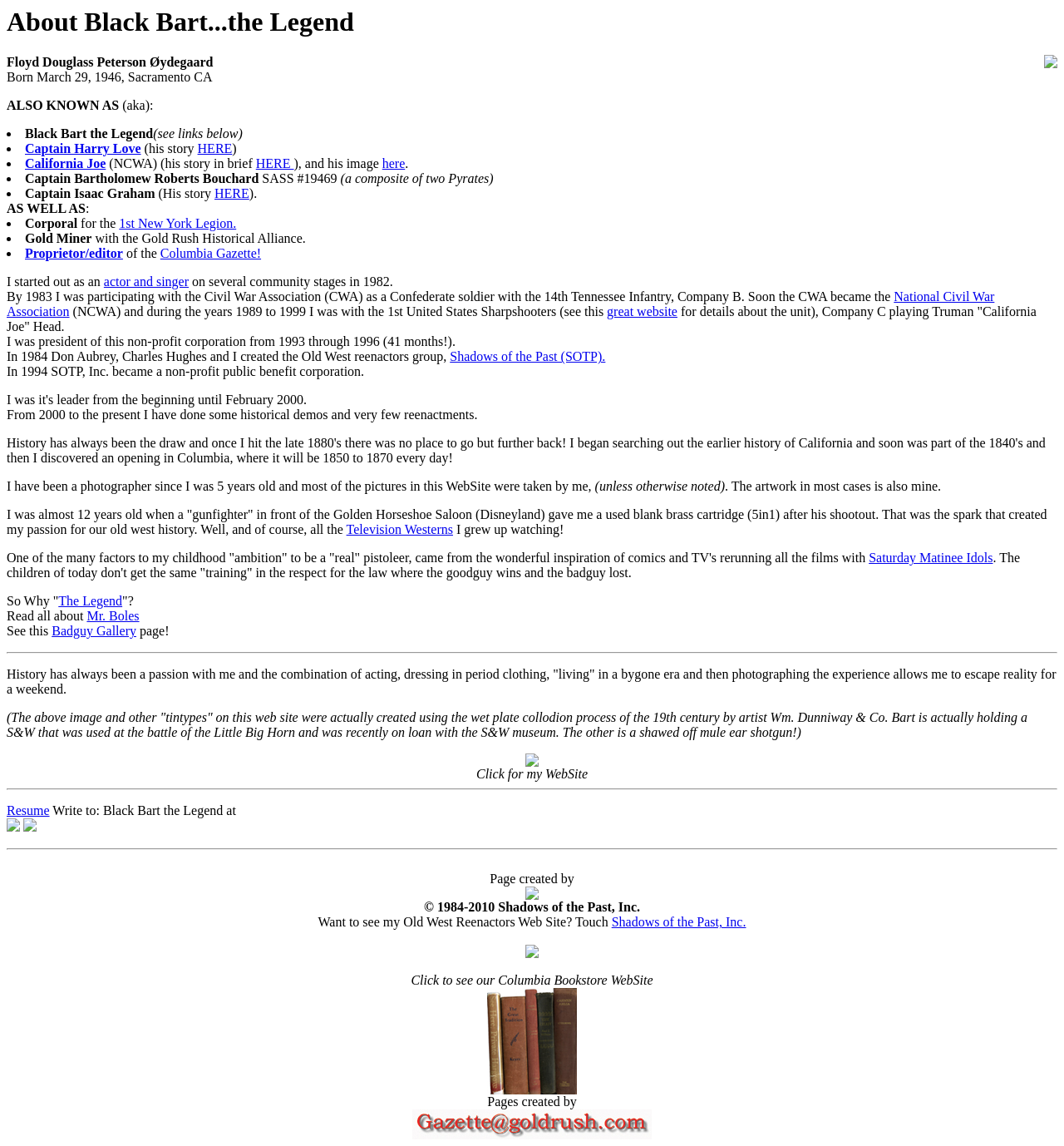What is the main title displayed on this webpage?

About Black Bart...the Legend